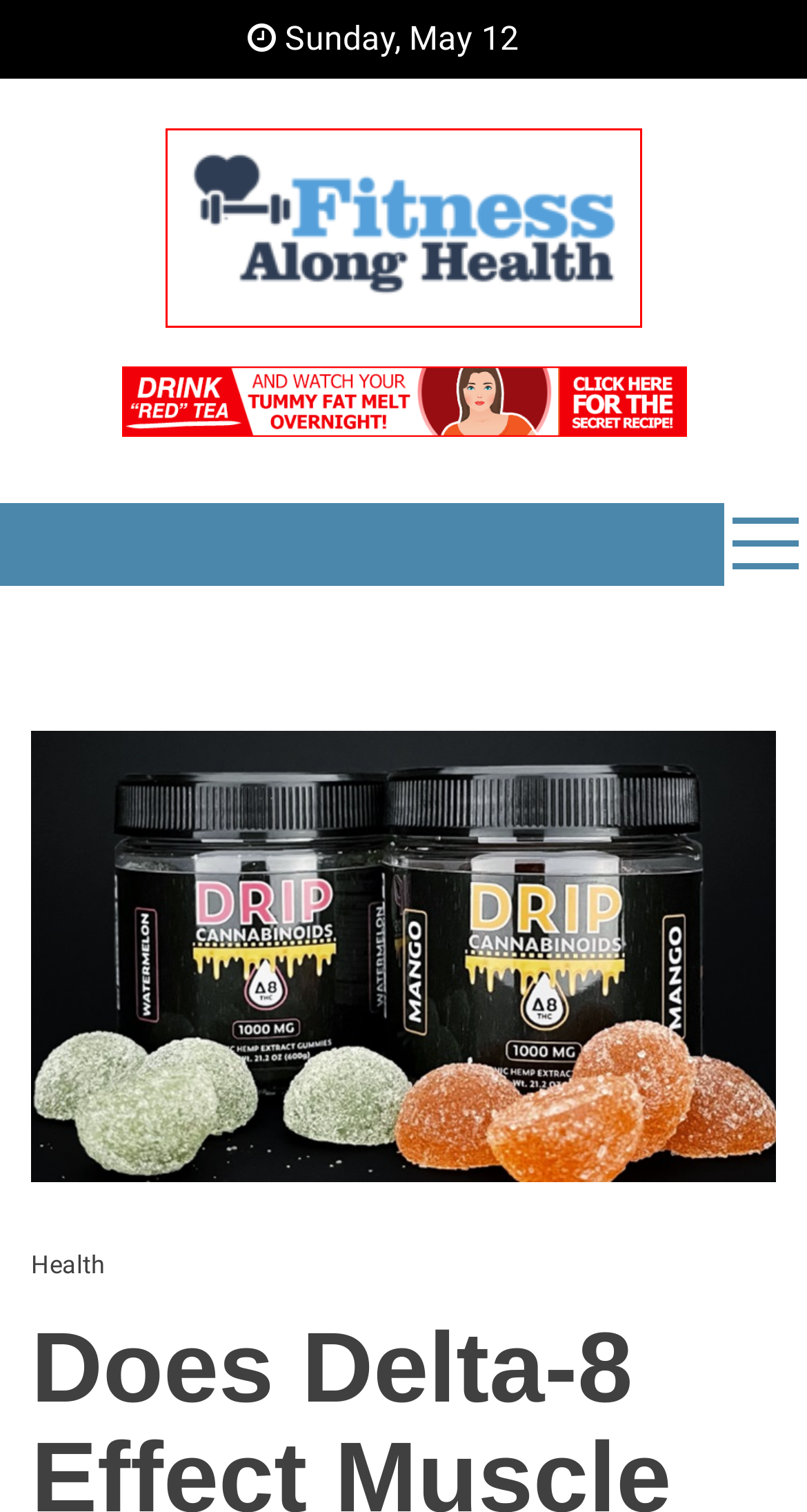Analyze the given webpage screenshot and identify the UI element within the red bounding box. Select the webpage description that best matches what you expect the new webpage to look like after clicking the element. Here are the candidates:
A. Health Archives - Fitness Along Health
B. Fitness Along Health | Health Blog
C. April 20, 2024 - Fitness Along Health
D. cyclists Archives - Fitness Along Health
E. Runners Archives - Fitness Along Health
F. October 2021 - Fitness Along Health
G. Contact Us - Fitness Along Health
H. prevents Archives - Fitness Along Health

B